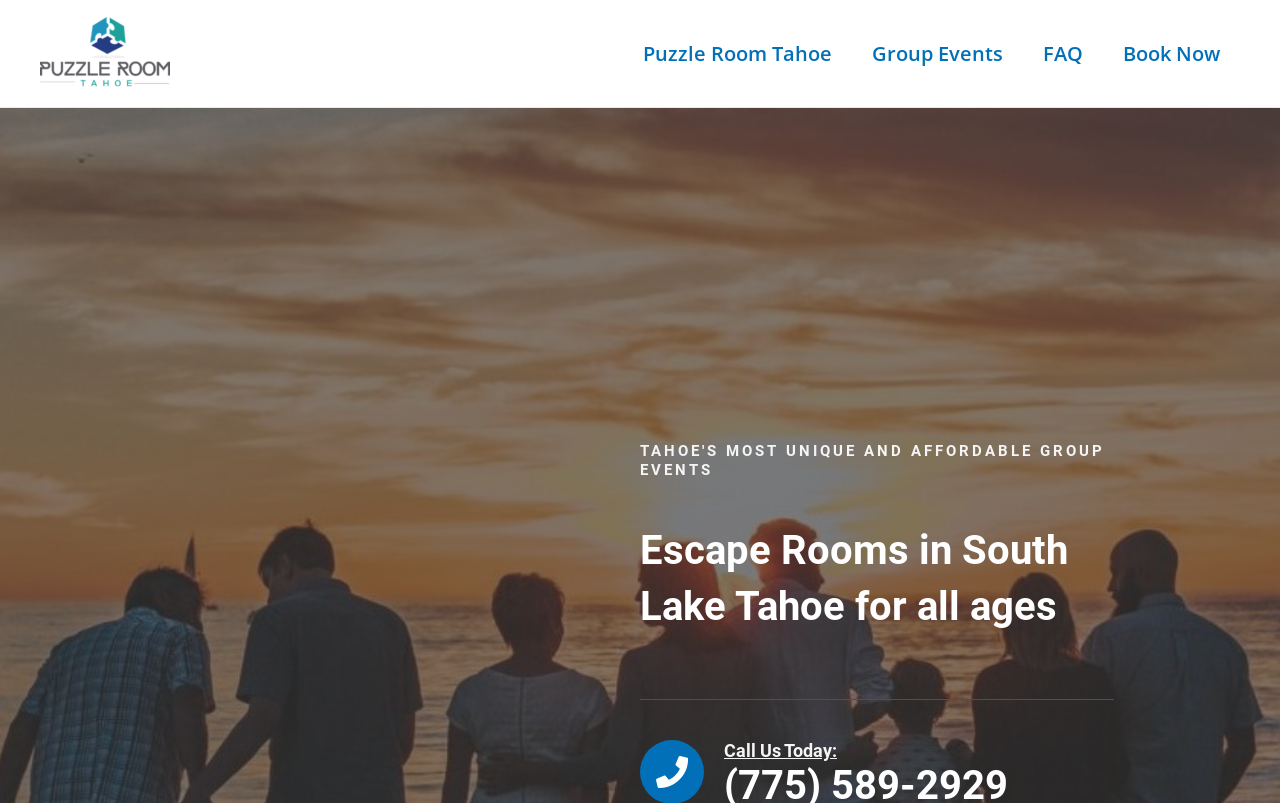Refer to the screenshot and give an in-depth answer to this question: What is the location of the escape rooms?

The location of the escape rooms is mentioned in the heading 'Escape Rooms in South Lake Tahoe for all ages'.